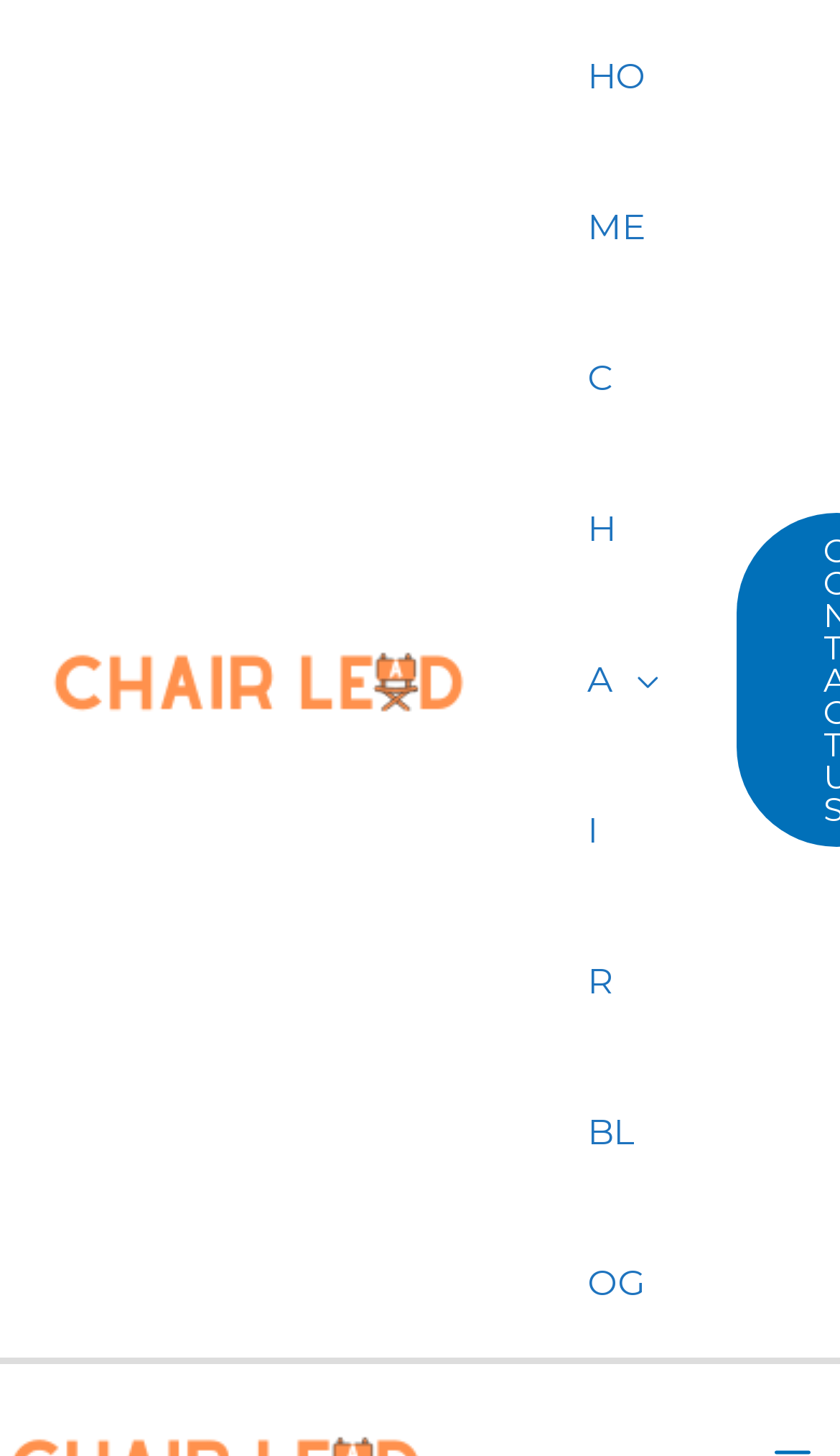Describe the webpage in detail, including text, images, and layout.

The webpage is a guide on how to paint kitchen cabinets without sanding. At the top left corner, there is a logo of "Chair Lead" which is a clickable link and an image. 

To the right of the logo, there is a site navigation menu that spans across the top of the page. The menu consists of three links: "HOME" at the top, "CHAIR Menu Toggle" in the middle, and "BLOG" at the bottom. The "CHAIR Menu Toggle" link has a dropdown menu toggle button next to it, which is currently not expanded.

Below the navigation menu, there is a section with a static text "Post navigation".